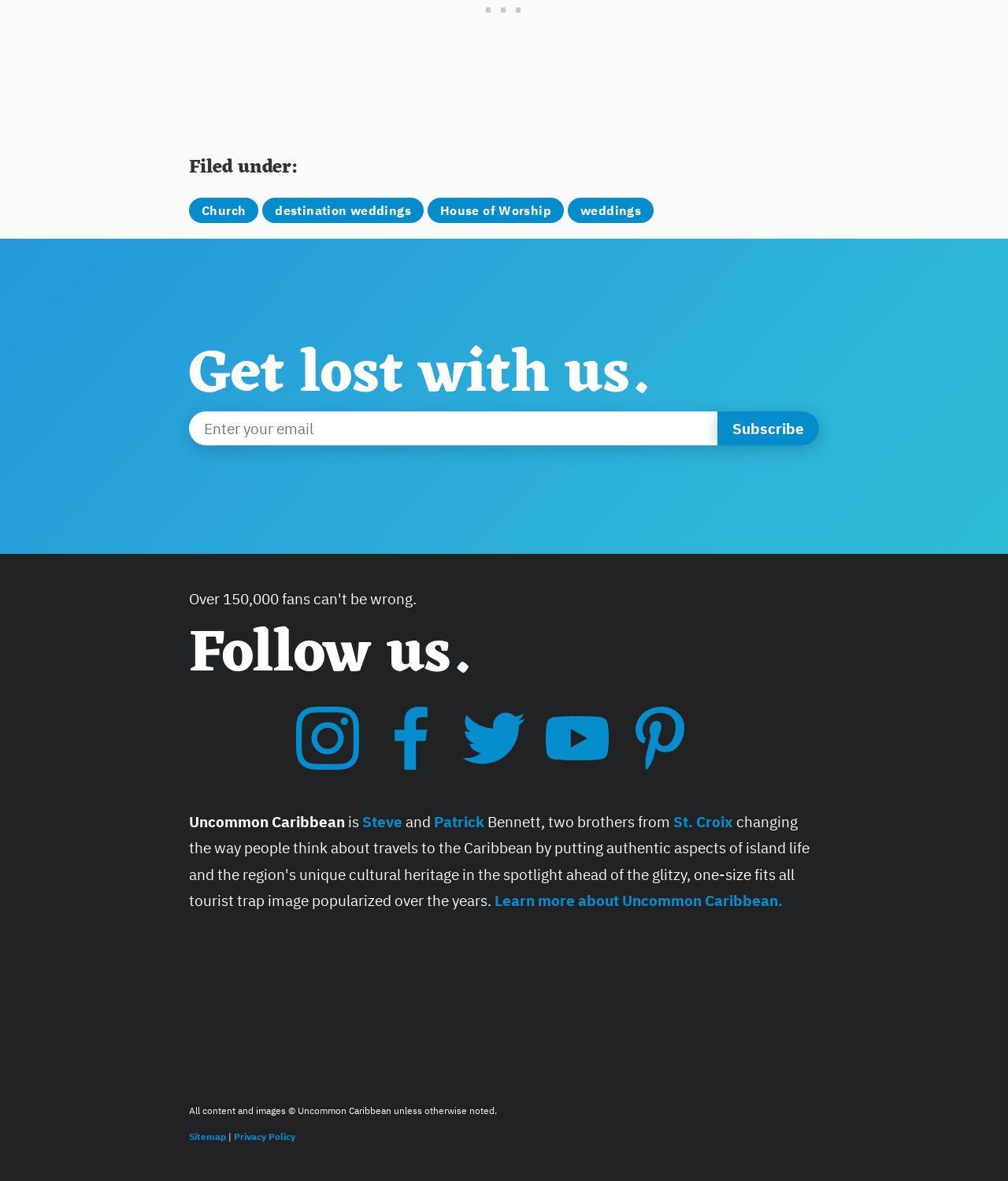Determine the bounding box coordinates of the target area to click to execute the following instruction: "Follow Uncommon Caribbean on Instagram."

[0.294, 0.639, 0.356, 0.654]